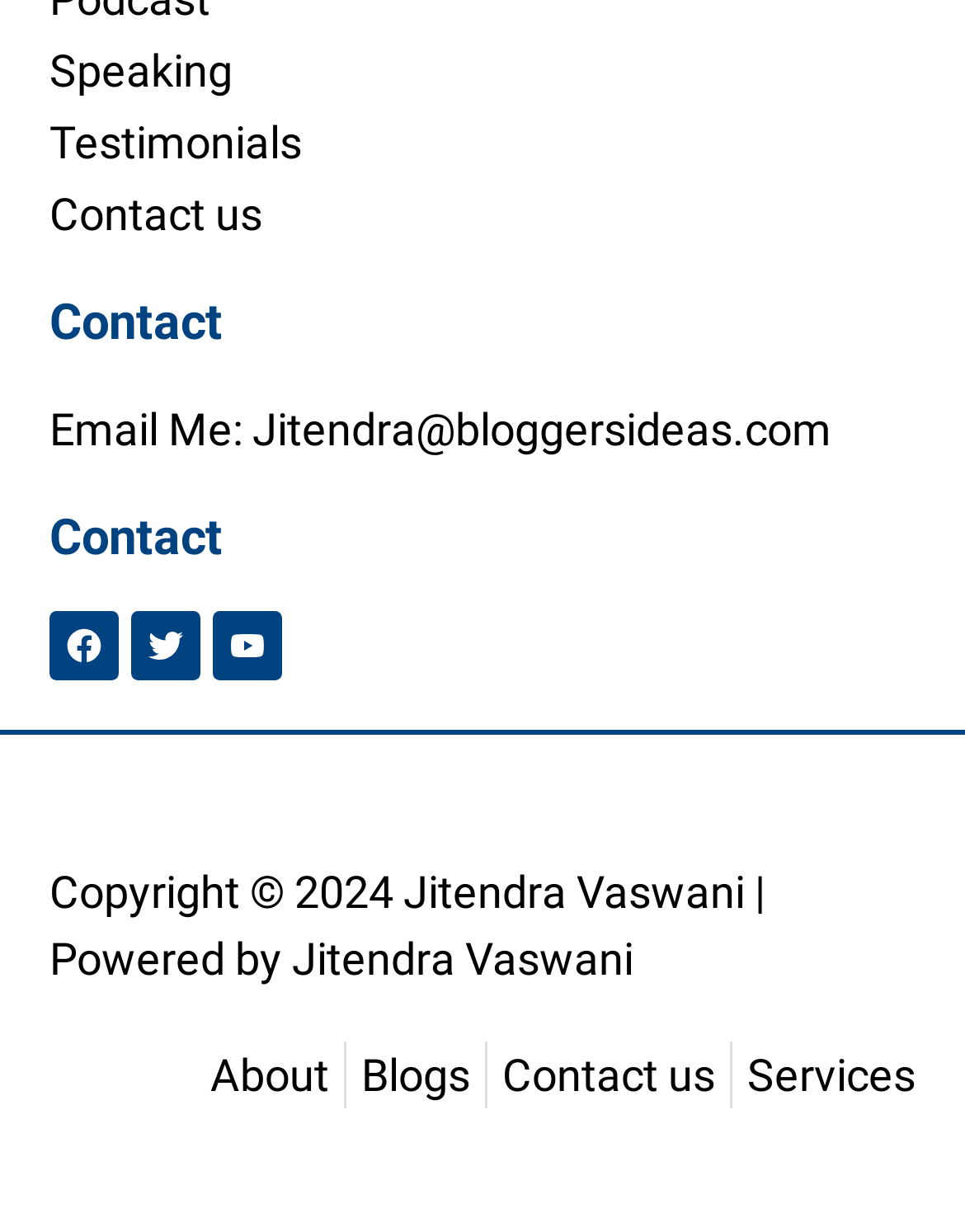Locate the coordinates of the bounding box for the clickable region that fulfills this instruction: "Contact us".

[0.521, 0.846, 0.741, 0.9]